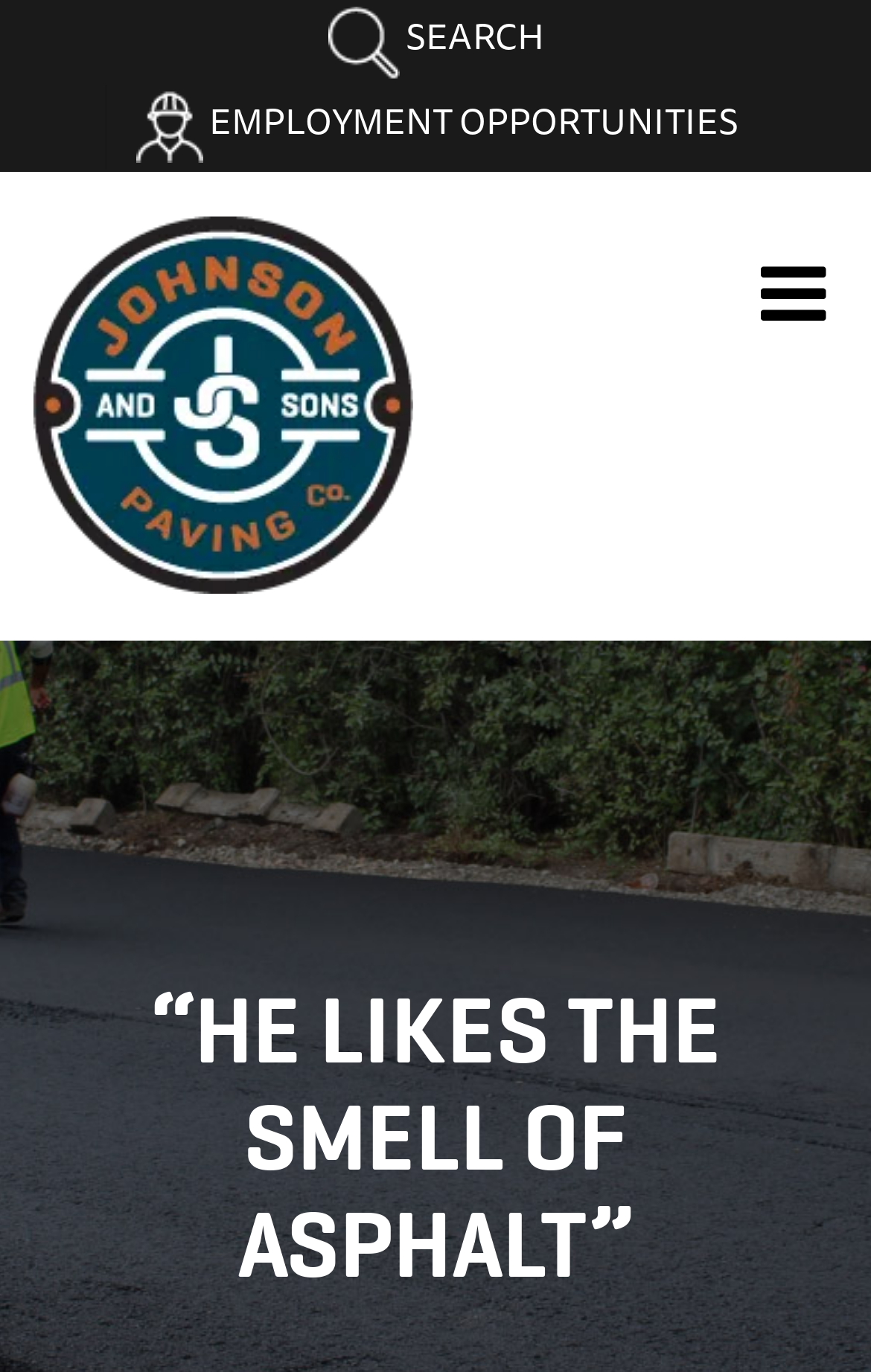Provide the bounding box for the UI element matching this description: "Employment Opportunities".

[0.122, 0.062, 0.881, 0.124]